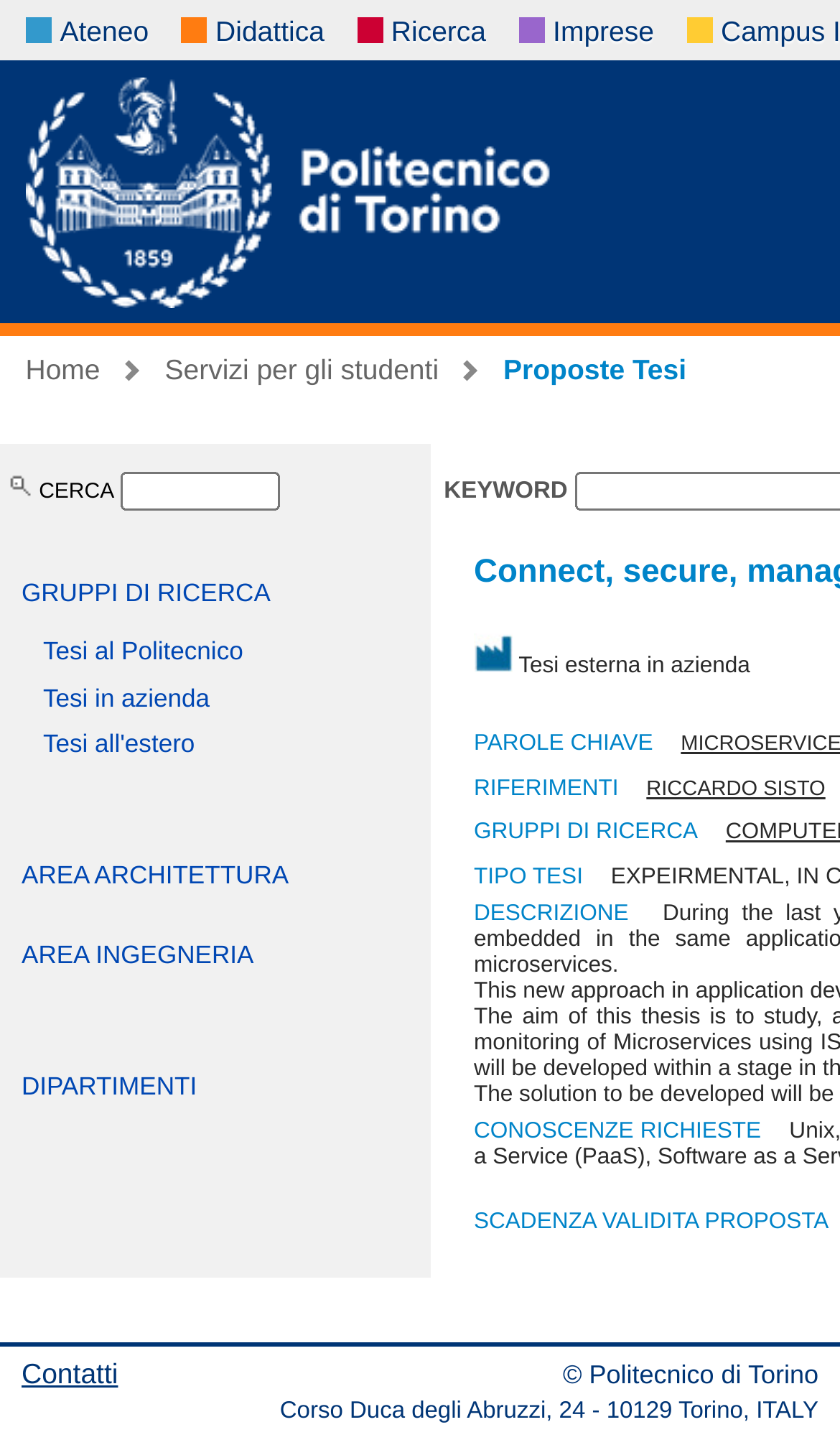Please determine the bounding box coordinates of the area that needs to be clicked to complete this task: 'Check Tesi al Politecnico'. The coordinates must be four float numbers between 0 and 1, formatted as [left, top, right, bottom].

[0.051, 0.441, 0.29, 0.461]